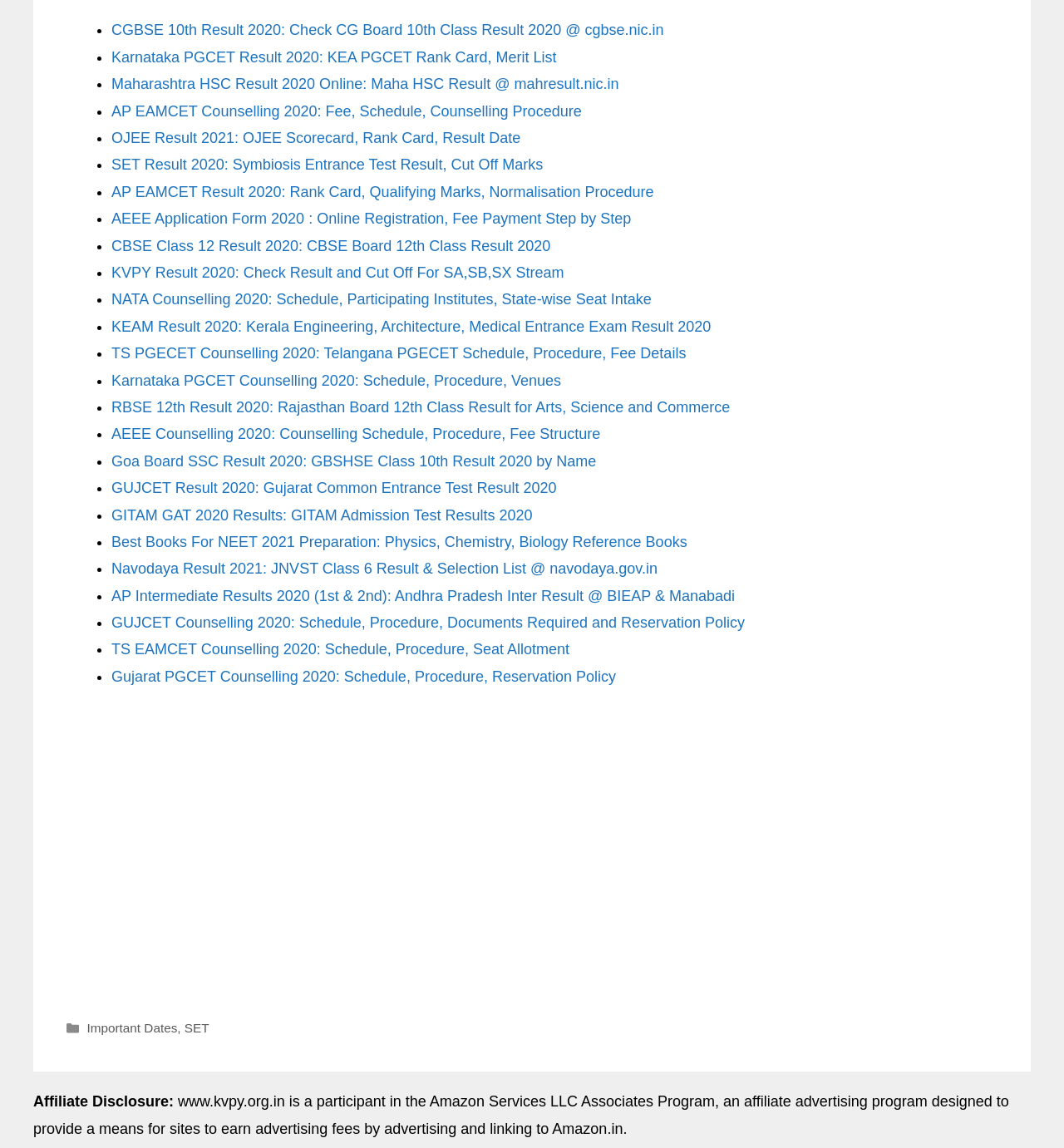Please predict the bounding box coordinates (top-left x, top-left y, bottom-right x, bottom-right y) for the UI element in the screenshot that fits the description: SET

[0.173, 0.889, 0.197, 0.902]